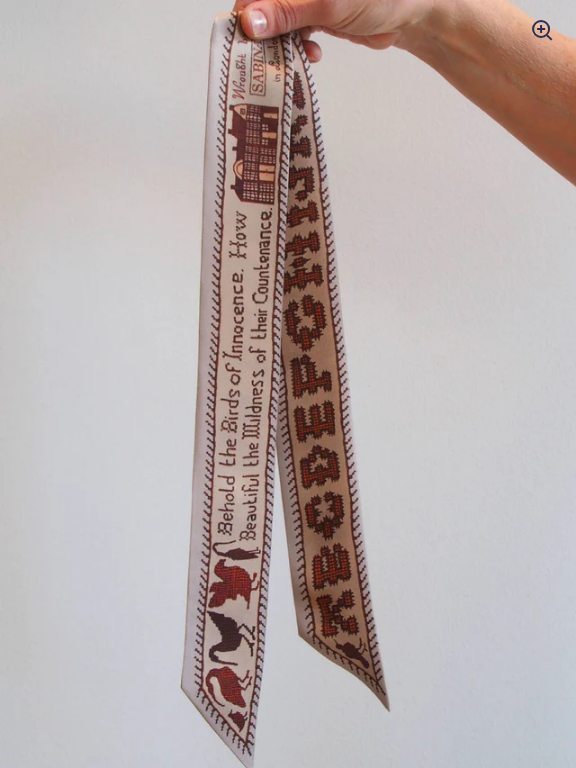Generate an elaborate caption that covers all aspects of the image.

This image showcases a beautifully designed ribbon from the collection titled "Birds of Innocence, Eggshell Small Ribbon" by Sabina Savage. The ribbon features earthy tones and intricate patterns, including artistic representations of various birds intertwined with text. 

One side of the ribbon displays a poetic phrase, "Behold the Birds of Innocence, Know Beautiful the Wildness of their Countenance," emphasizing a connection to nature and the beauty found within it. Along the edges, traditional hand-stitched detailing adds a touch of craftsmanship. 

In the background, the ribbon is held up in a hand against a neutral wall, illustrating its elegant flow and design. This piece, made from 100% silk, is intended as a versatile accessory, celebrating both artistry and a message of conservation for endangered wildlife. Measuring 5cm x 95cm (approximately 2"x37"), it serves as both a fashion statement and a reminder of the importance of protecting natural species.